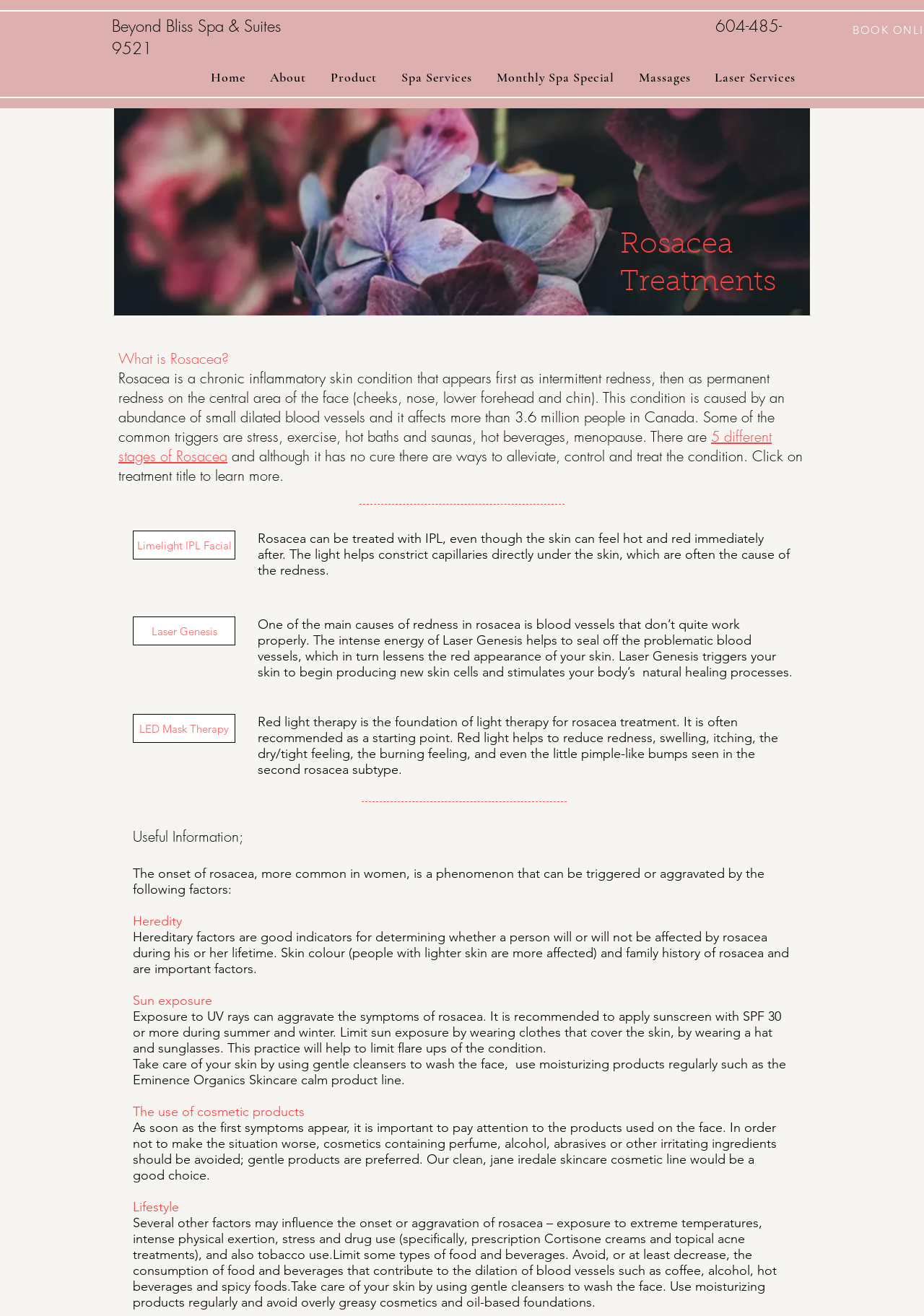Please pinpoint the bounding box coordinates for the region I should click to adhere to this instruction: "Get more information about Limelight IPL Facial".

[0.144, 0.403, 0.255, 0.425]